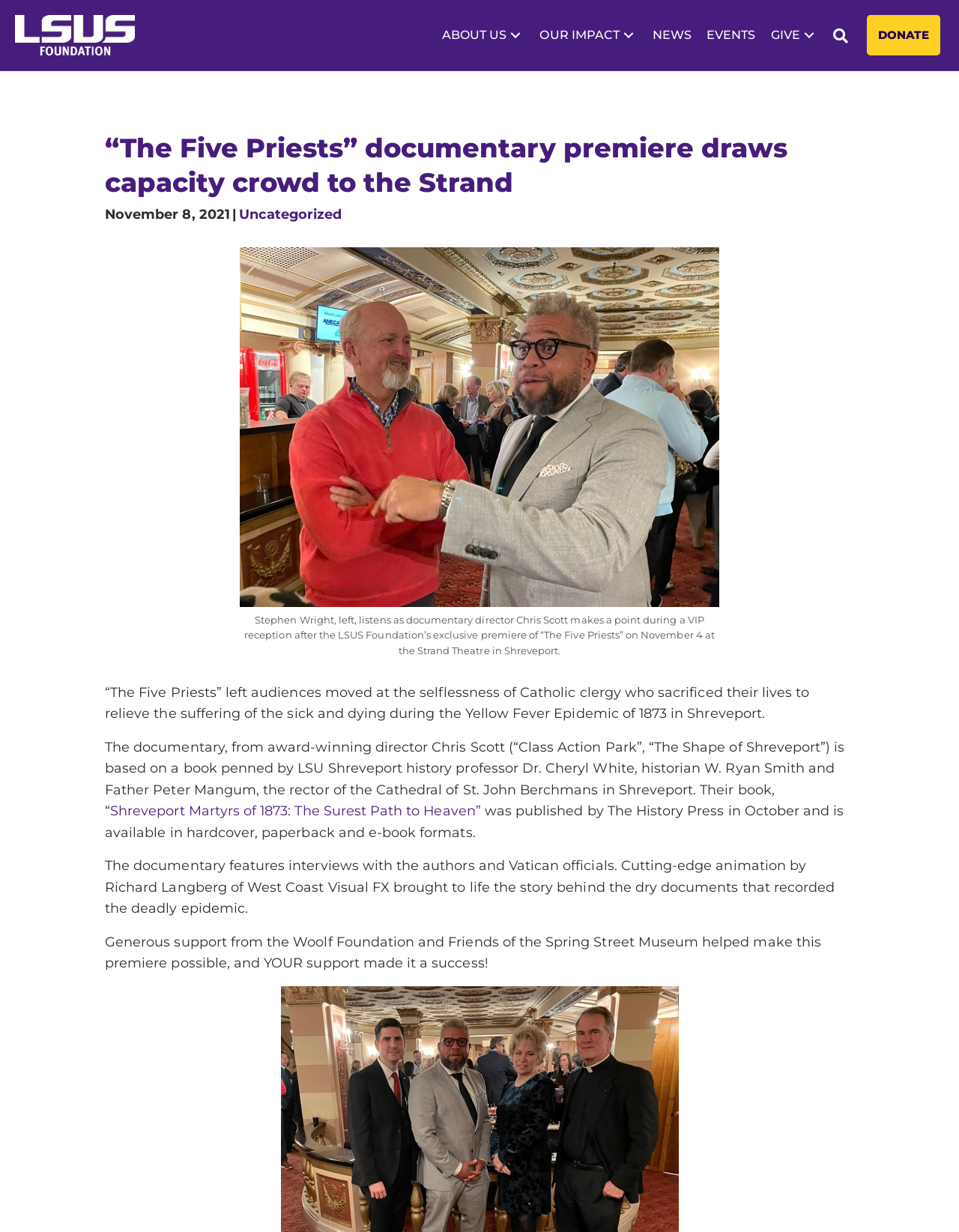Please find the bounding box coordinates of the element's region to be clicked to carry out this instruction: "Read more about Uncategorized".

[0.249, 0.167, 0.357, 0.18]